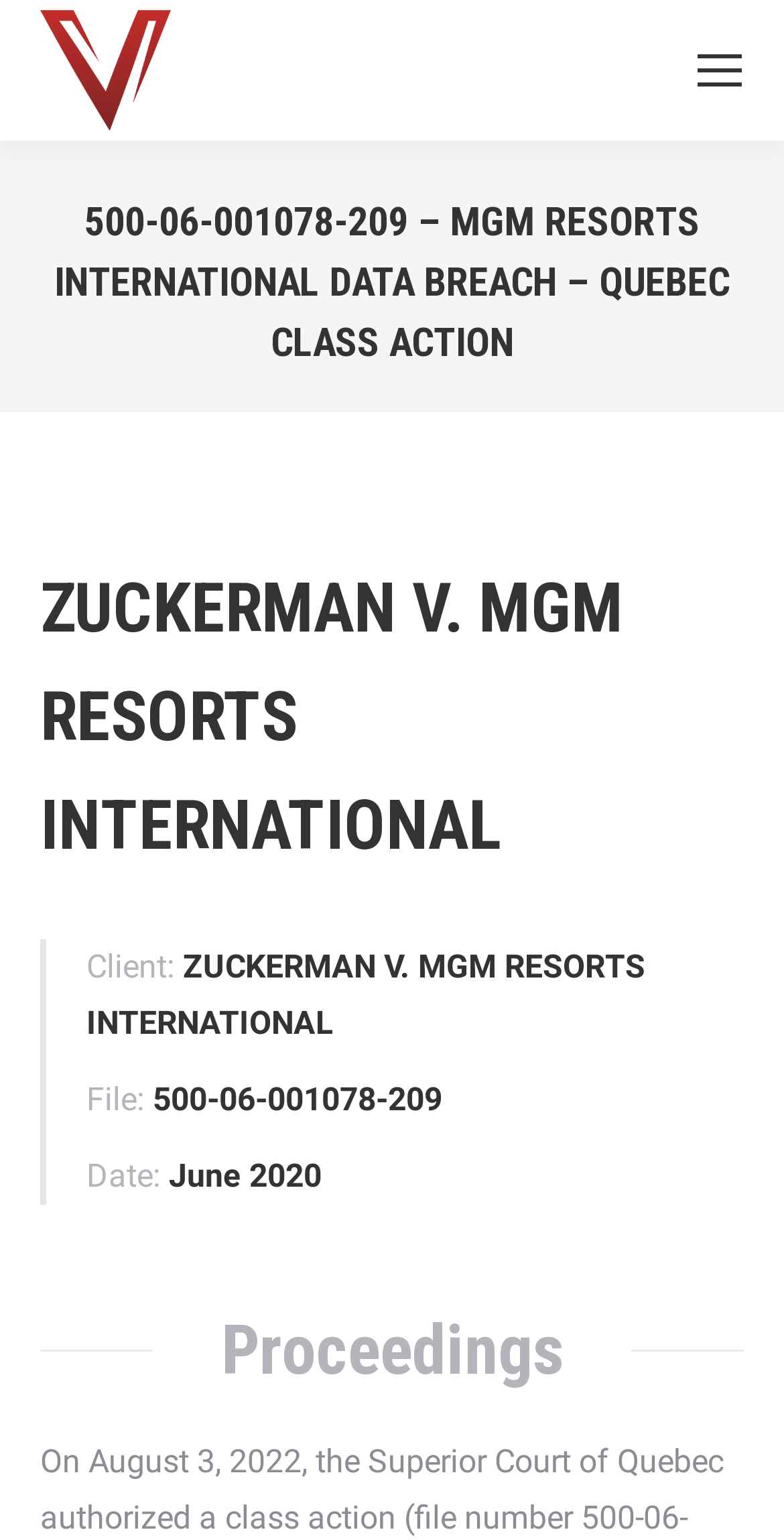When did the data breach occur?
Using the image, give a concise answer in the form of a single word or short phrase.

June 2020